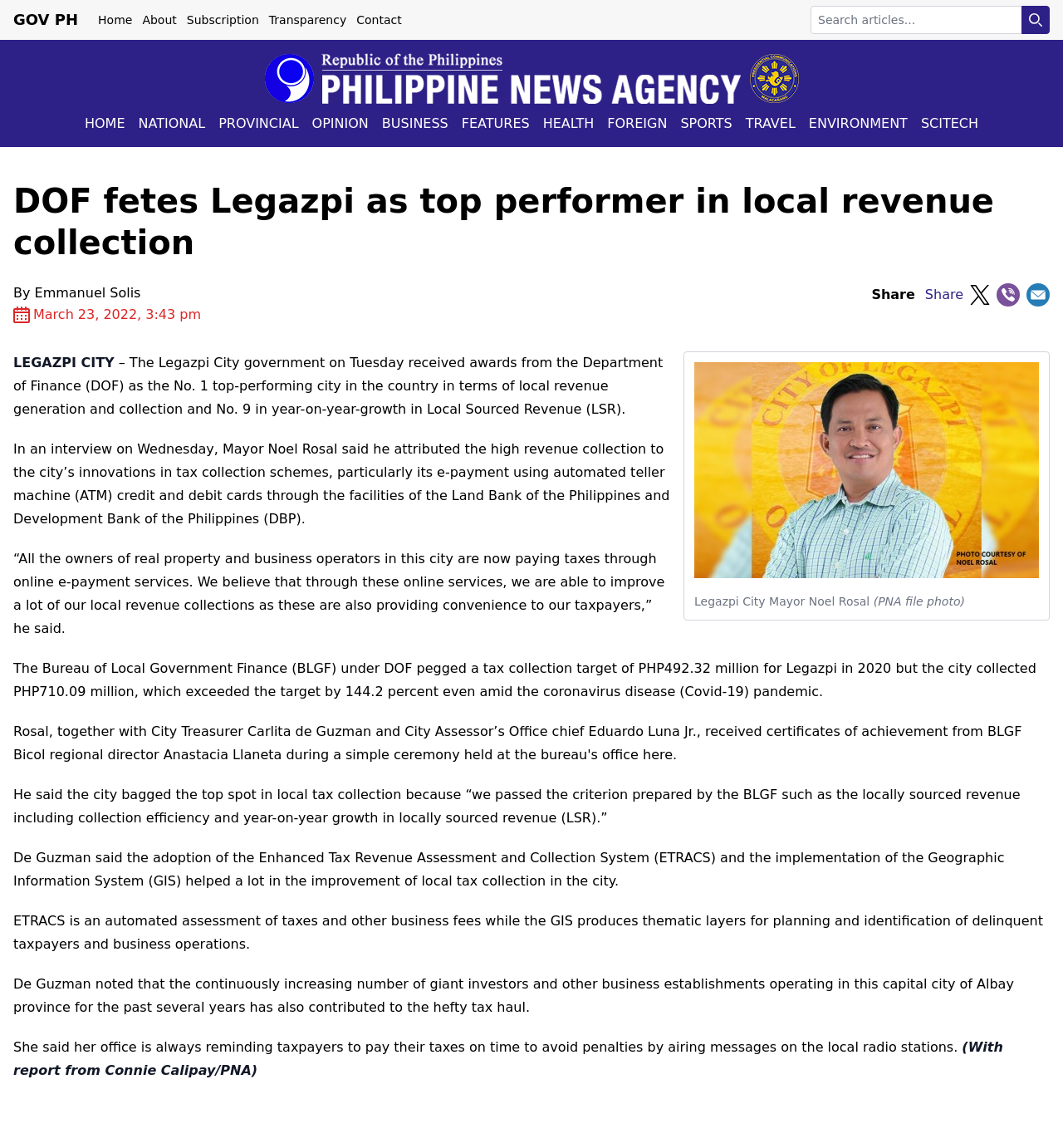What is the position of Mayor Noel Rosal?
Based on the image, provide your answer in one word or phrase.

Mayor